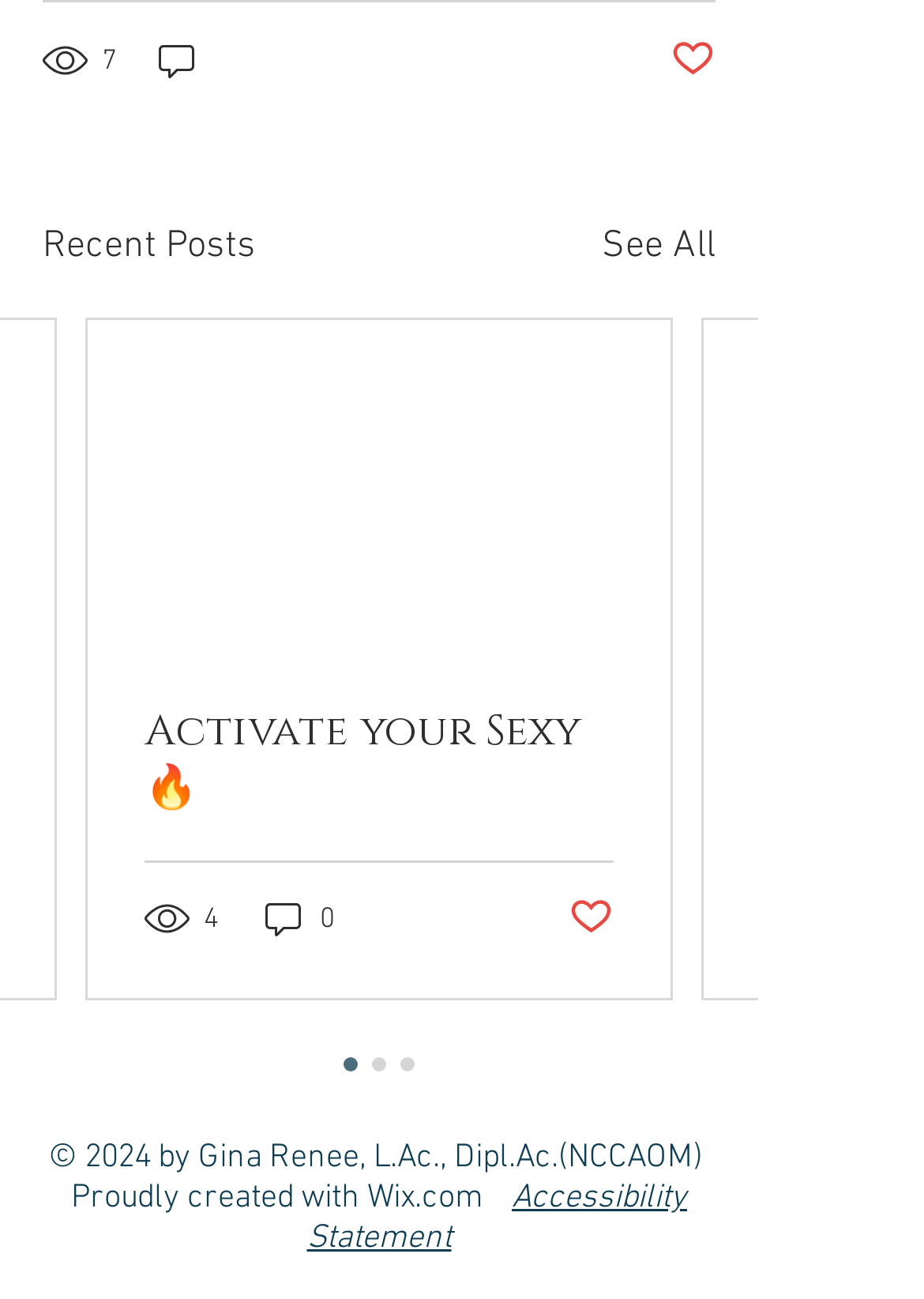What is the platform used to create this website?
Answer the question with a single word or phrase, referring to the image.

Wix.com